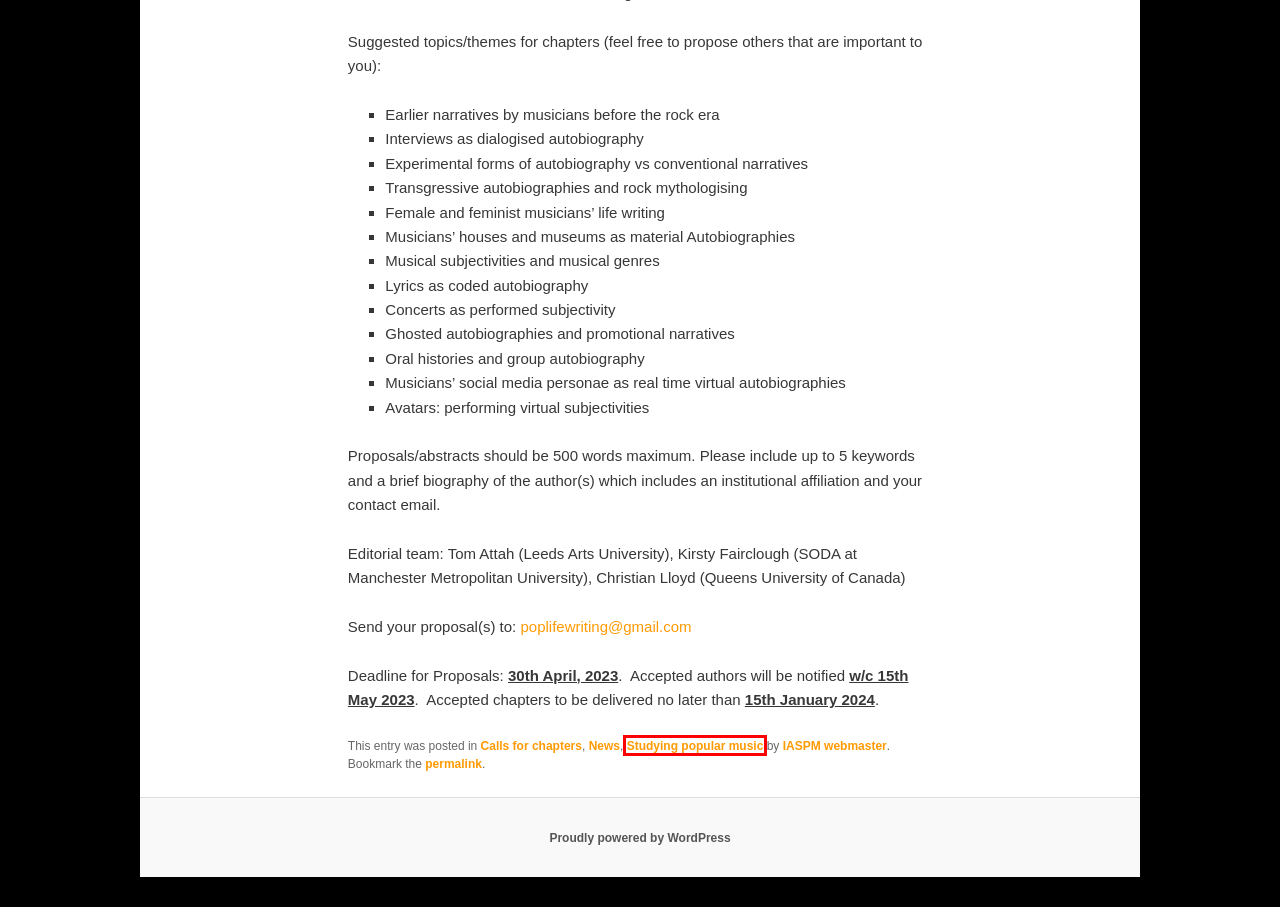Look at the screenshot of a webpage that includes a red bounding box around a UI element. Select the most appropriate webpage description that matches the page seen after clicking the highlighted element. Here are the candidates:
A. Blog Tool, Publishing Platform, and CMS – WordPress.org
B. Diversity statement | IASPM
C. IASPM Statutes | IASPM
D. Local Branch News | IASPM
E. News | IASPM
F. Studying popular music | IASPM
G. Calls for chapters | IASPM
H. Minutes and Reports | IASPM

F